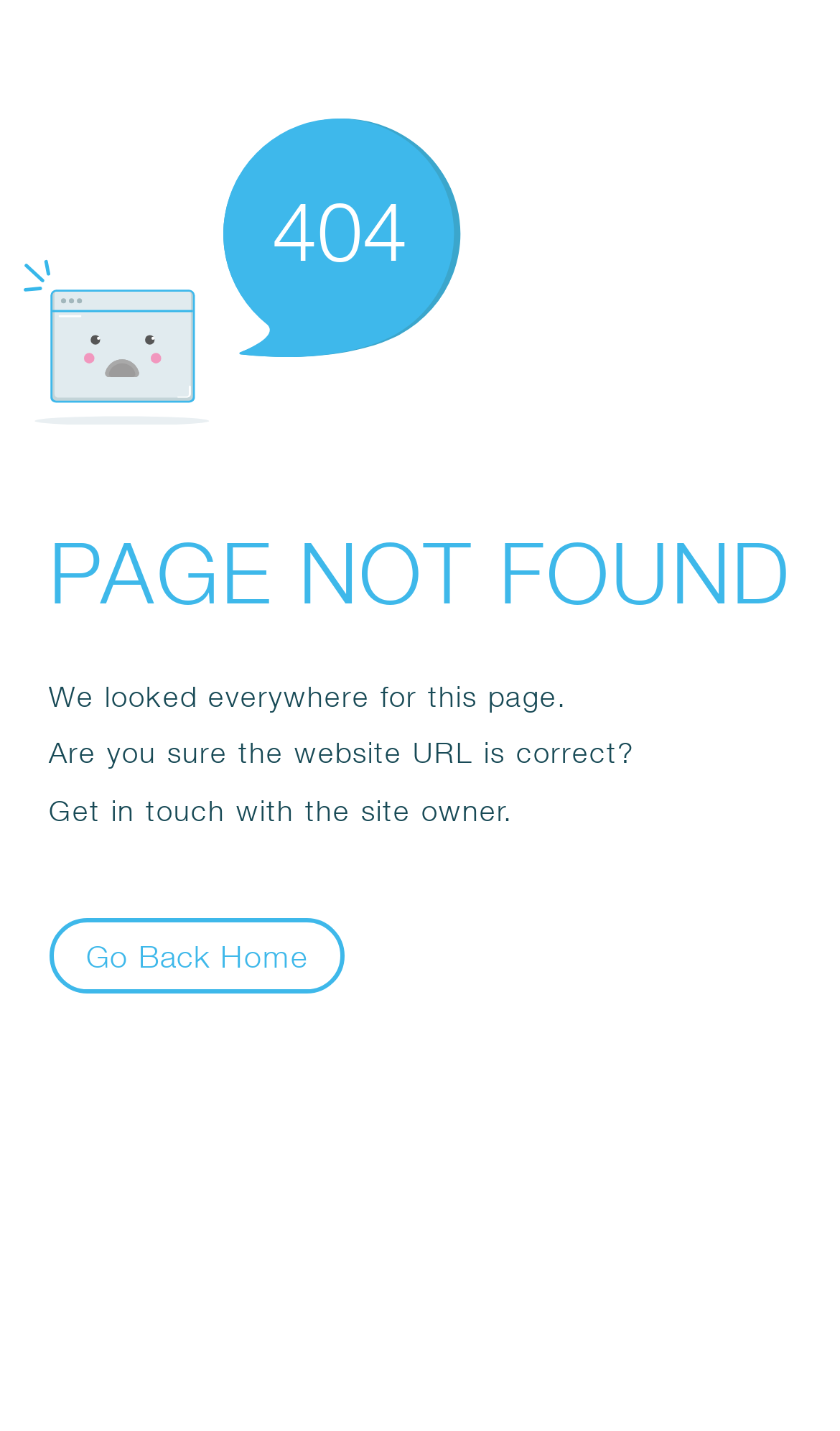How many options are provided to the user?
Using the image, elaborate on the answer with as much detail as possible.

The webpage provides three options to the user: 'We looked everywhere for this page.', 'Are you sure the website URL is correct?', and 'Get in touch with the site owner.' These options are displayed as static texts, guiding the user to resolve the issue of the page not found.